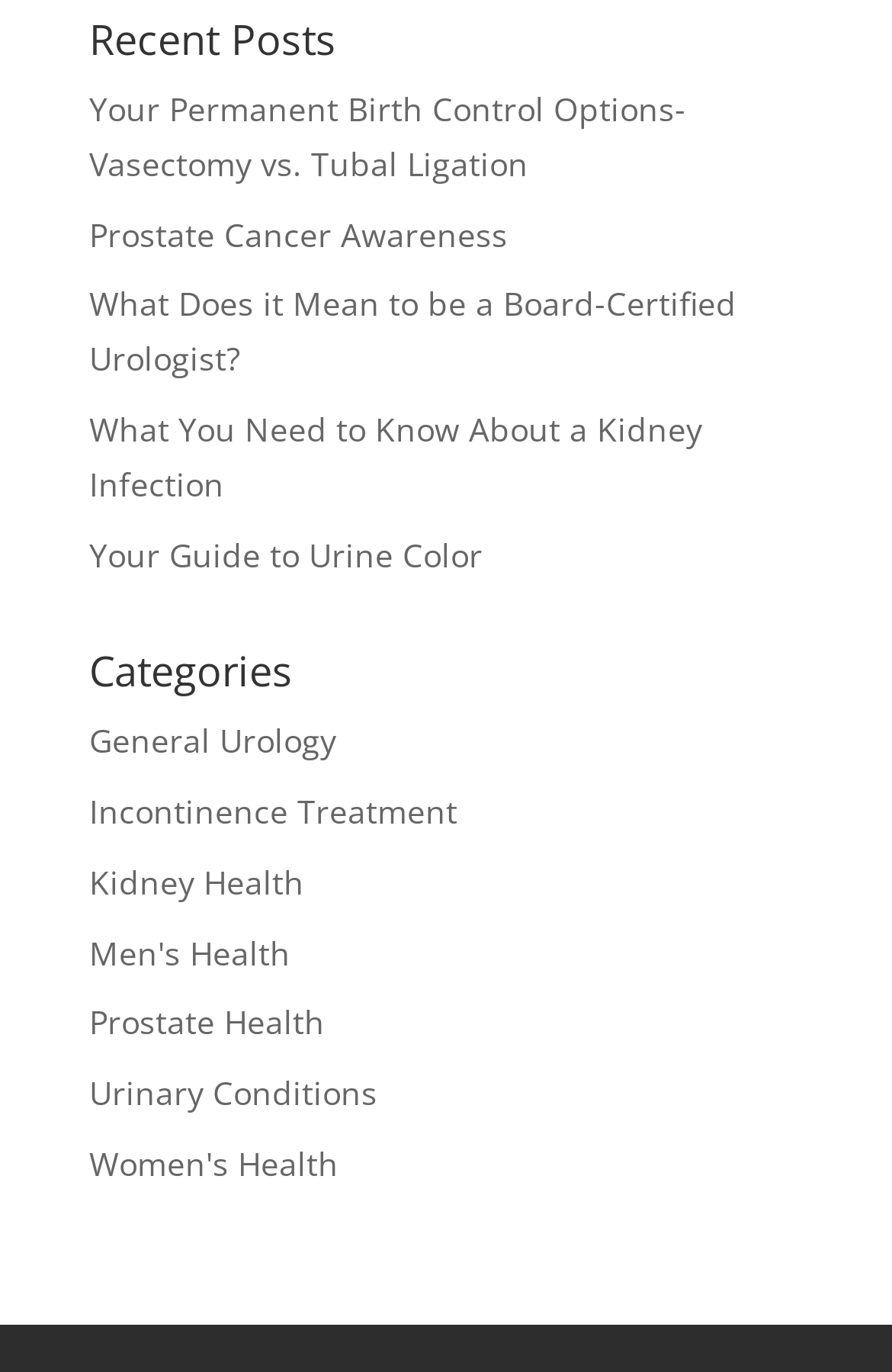Given the description of a UI element: "General Urology", identify the bounding box coordinates of the matching element in the webpage screenshot.

[0.1, 0.524, 0.377, 0.556]